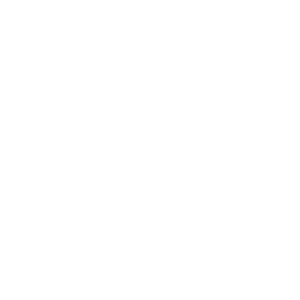What is included with the DVD player for convenience?
Please use the visual content to give a single word or phrase answer.

A travel adapter